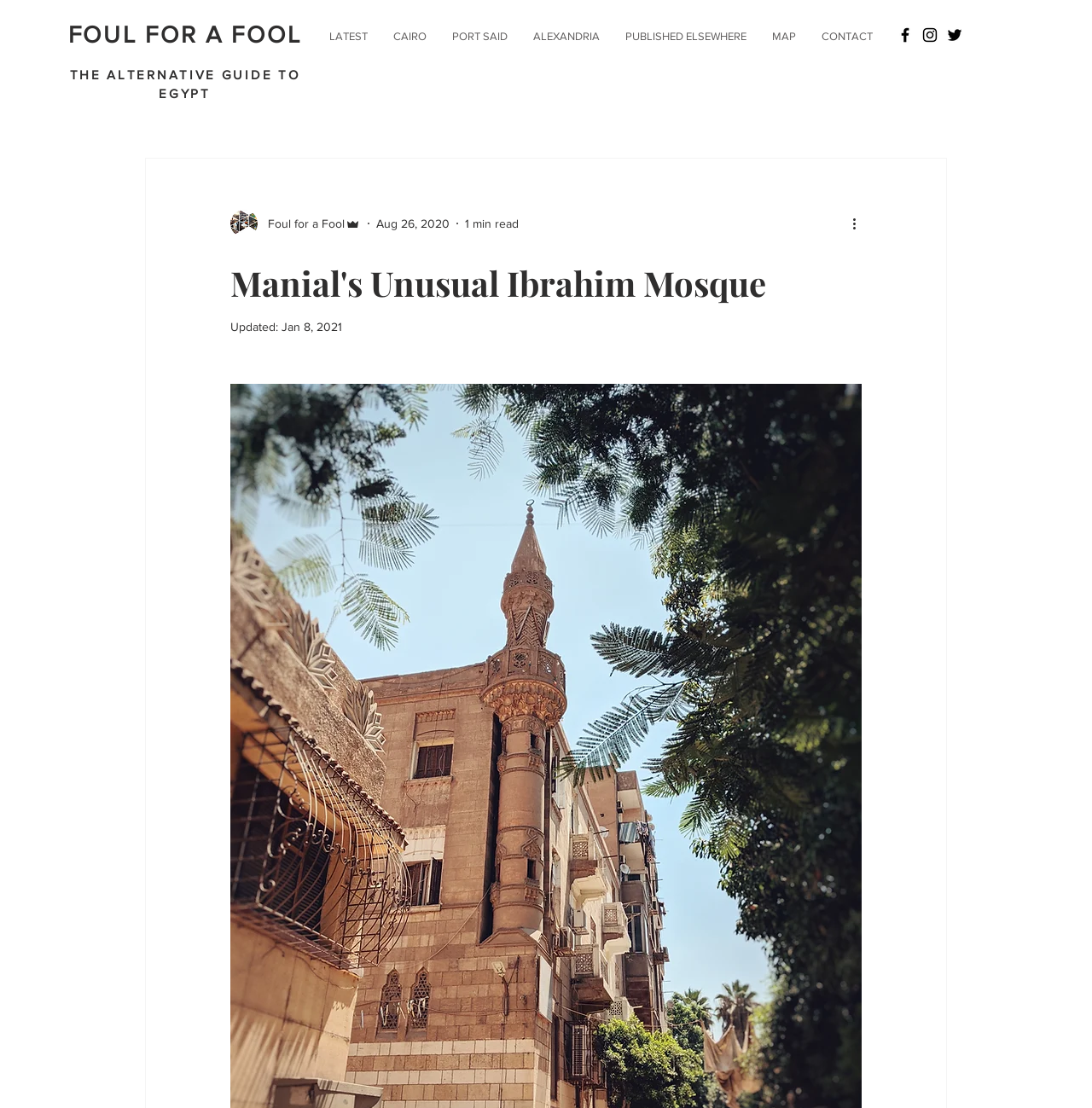Pinpoint the bounding box coordinates of the clickable area necessary to execute the following instruction: "View the writer's picture". The coordinates should be given as four float numbers between 0 and 1, namely [left, top, right, bottom].

[0.211, 0.19, 0.236, 0.214]